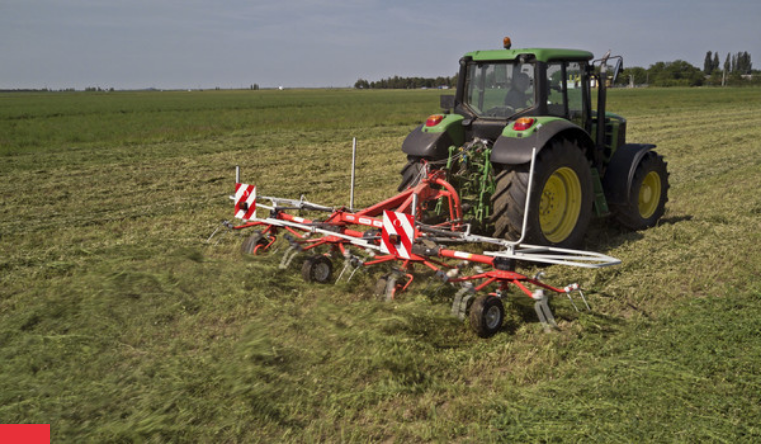What is the weather condition in the background?
From the details in the image, answer the question comprehensively.

The caption describes the background as a 'vast expanse of farmland stretches out under a clear blue sky', which suggests that the weather is calm and sunny, with no signs of clouds or precipitation, creating an ideal condition for agricultural activities.